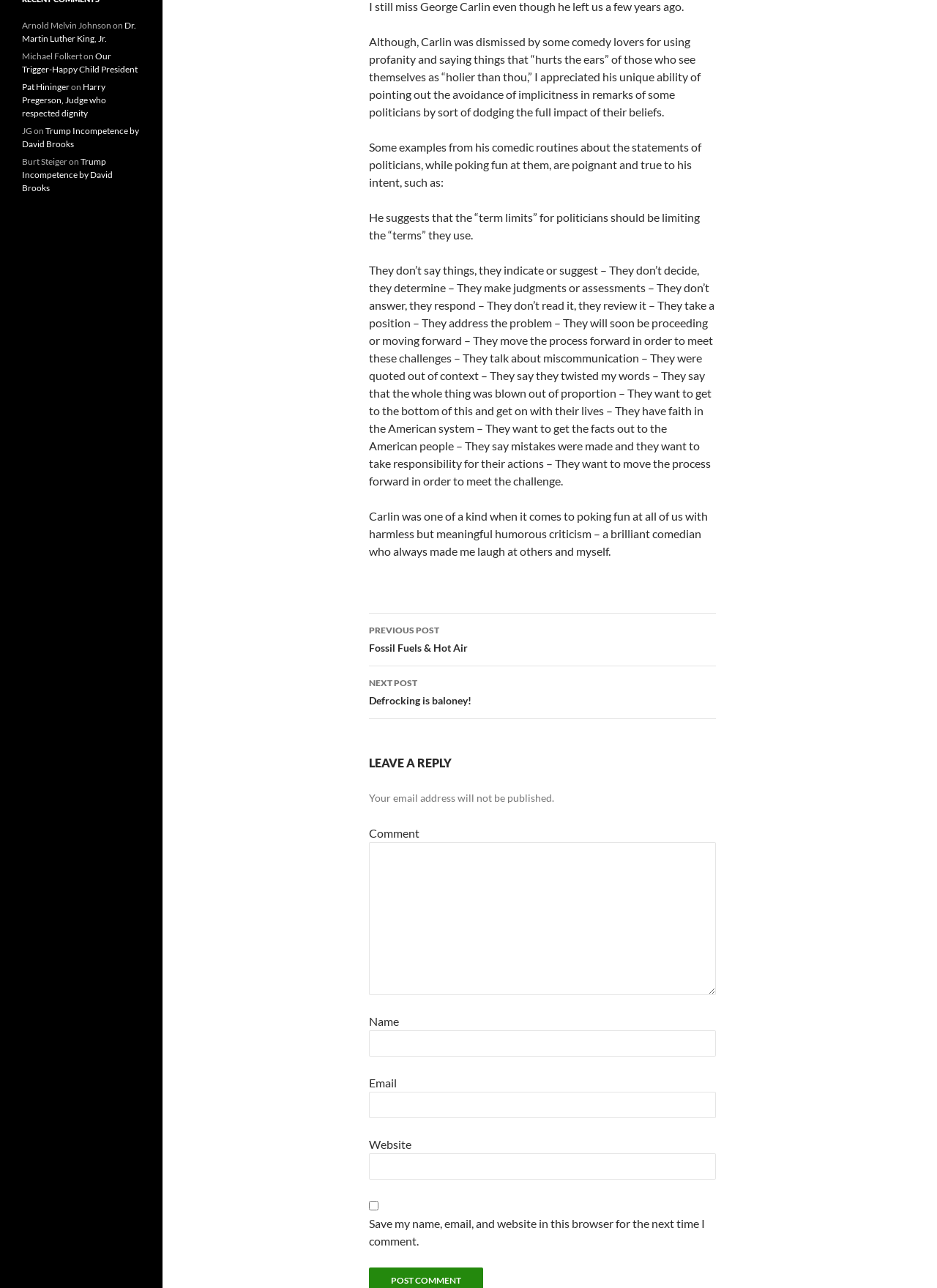Predict the bounding box coordinates of the UI element that matches this description: "Our Trigger-Happy Child President". The coordinates should be in the format [left, top, right, bottom] with each value between 0 and 1.

[0.023, 0.039, 0.147, 0.058]